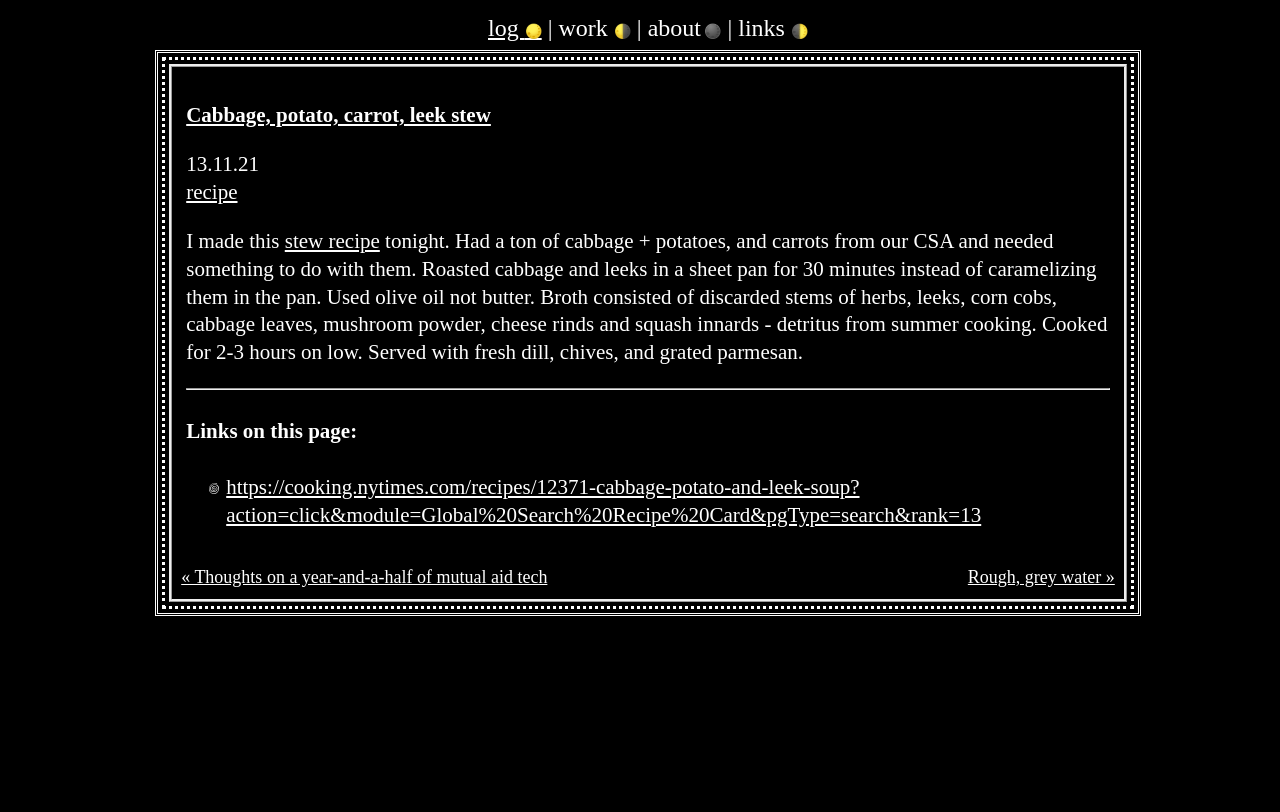Provide the bounding box coordinates for the UI element described in this sentence: "recipe". The coordinates should be four float values between 0 and 1, i.e., [left, top, right, bottom].

[0.145, 0.221, 0.186, 0.251]